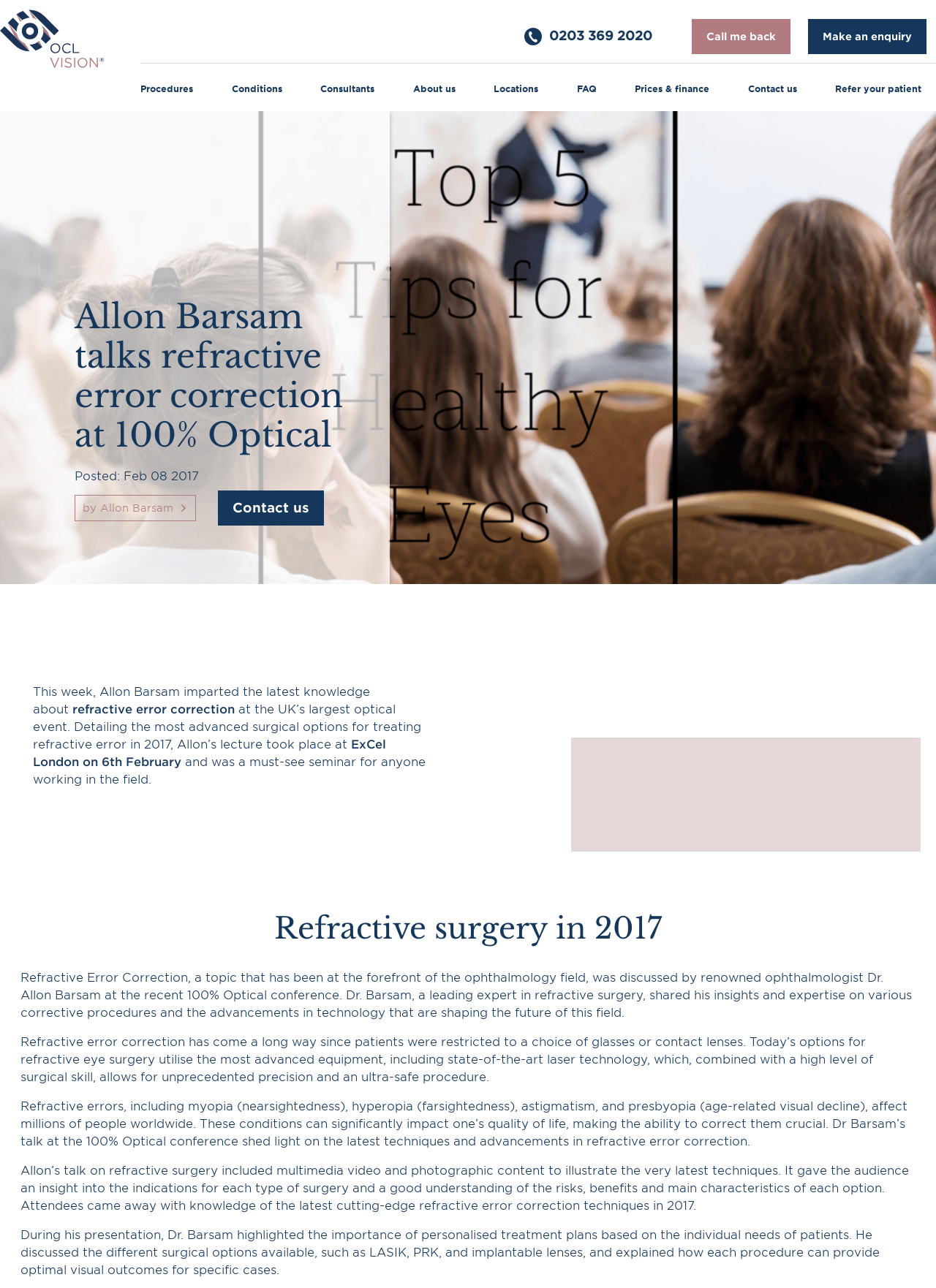Please analyze the image and give a detailed answer to the question:
Where did Allon Barsam's lecture take place?

According to the webpage, Allon Barsam's lecture on refractive error correction took place at ExCel London on 6th February, which is mentioned in the text 'ExCel London on 6th February'.